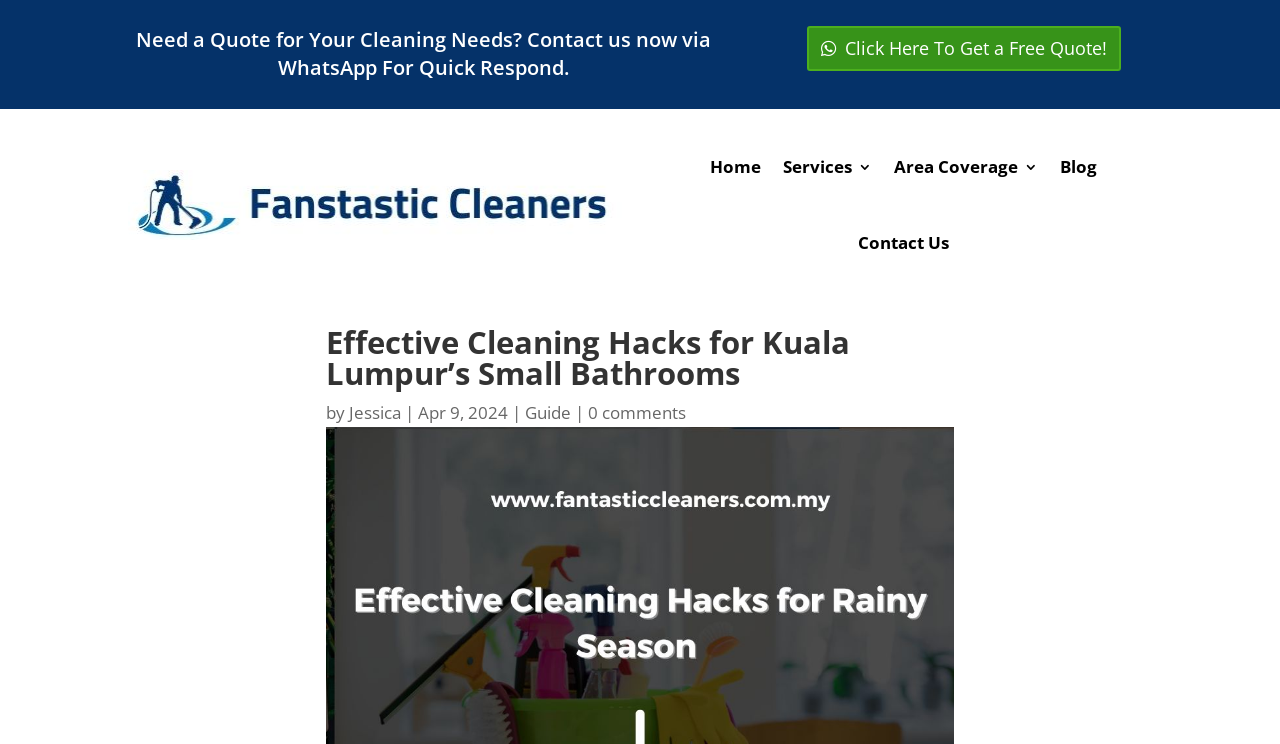Given the element description, predict the bounding box coordinates in the format (top-left x, top-left y, bottom-right x, bottom-right y). Make sure all values are between 0 and 1. Here is the element description: Contact Us

[0.67, 0.275, 0.741, 0.378]